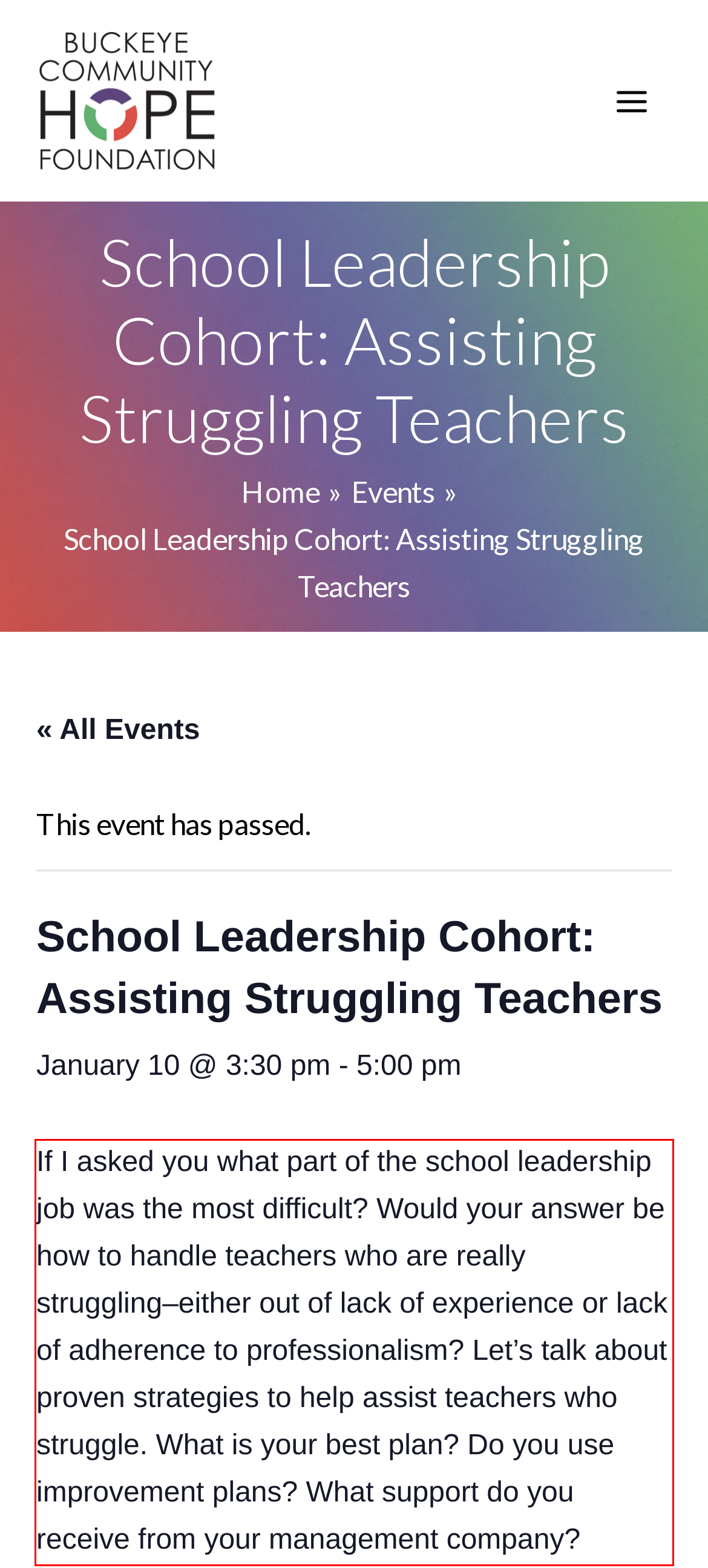You have a screenshot with a red rectangle around a UI element. Recognize and extract the text within this red bounding box using OCR.

If I asked you what part of the school leadership job was the most difficult? Would your answer be how to handle teachers who are really struggling–either out of lack of experience or lack of adherence to professionalism? Let’s talk about proven strategies to help assist teachers who struggle. What is your best plan? Do you use improvement plans? What support do you receive from your management company?